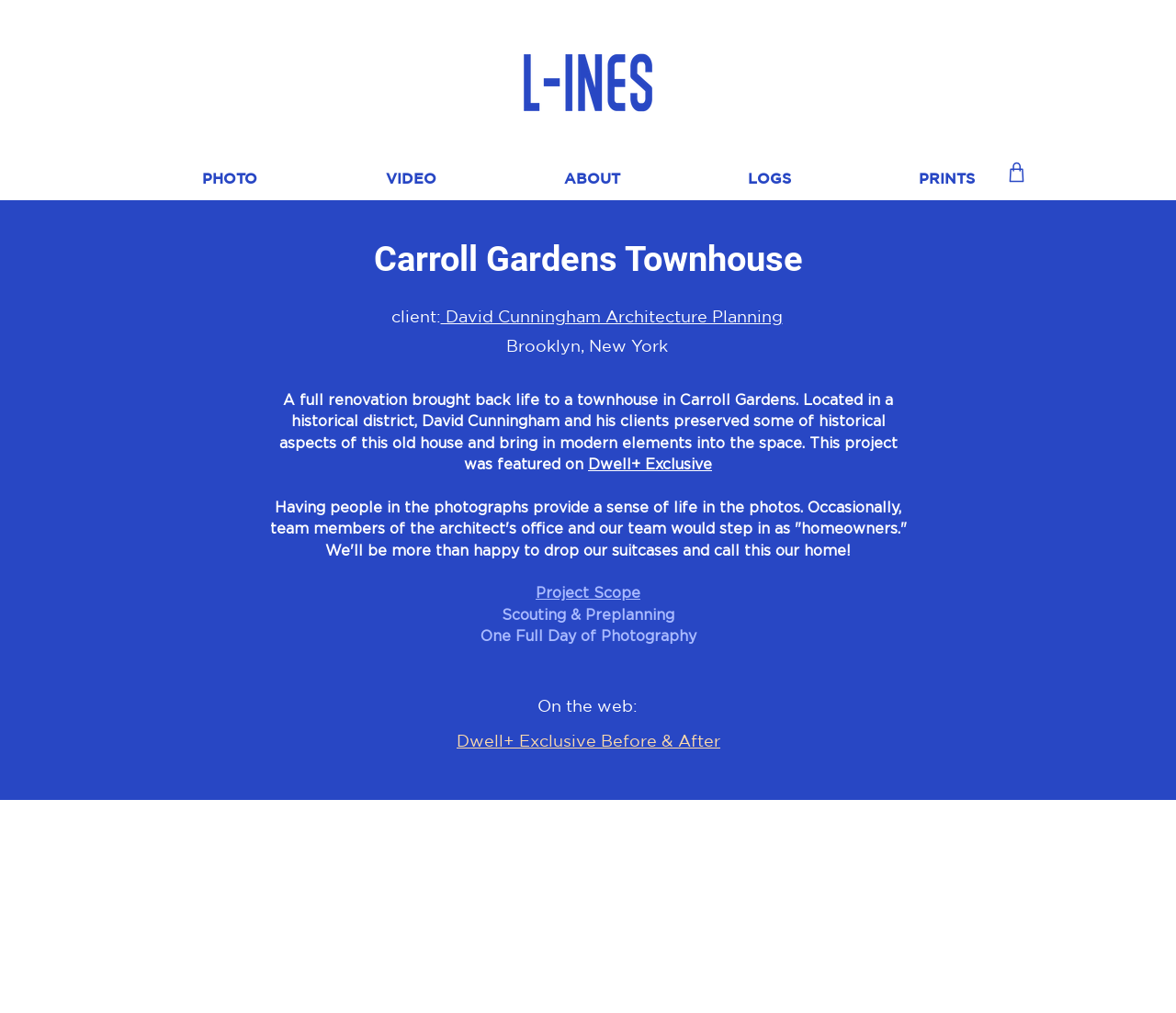Generate a comprehensive description of the contents of the webpage.

This webpage is about a townhouse renovation project in Carroll Gardens, Brooklyn, New York, designed by David Cunningham Architectural Planning and photographed by Ines Leong / L-INES Photo. 

At the top left corner, there is a logo of L-INES Photo, an architectural photography service in New York City, which is also a link. Next to it, there is a navigation menu with five links: PHOTO, VIDEO, ABOUT, LOGS, and PRINTS. On the top right corner, there is a link to a cart.

Below the navigation menu, the title "Carroll Gardens Townhouse" is prominently displayed. Underneath the title, there is a brief description of the project, including the client, location, and a summary of the renovation. The text mentions that the project was featured on Dwell+ Exclusive.

Following the project description, there is a quote from the photographer, discussing the importance of having people in the photographs to provide a sense of life. 

Further down, there are several sections detailing the project scope, including Scouting & Preplanning, One Full Day of Photography, and a link to the project on the web. There is also a link to a Dwell+ Exclusive Before & After article.

Throughout the webpage, there are no images explicitly mentioned, but it can be inferred that there are likely photographs of the townhouse renovation project, given the context and the photographer's quote.